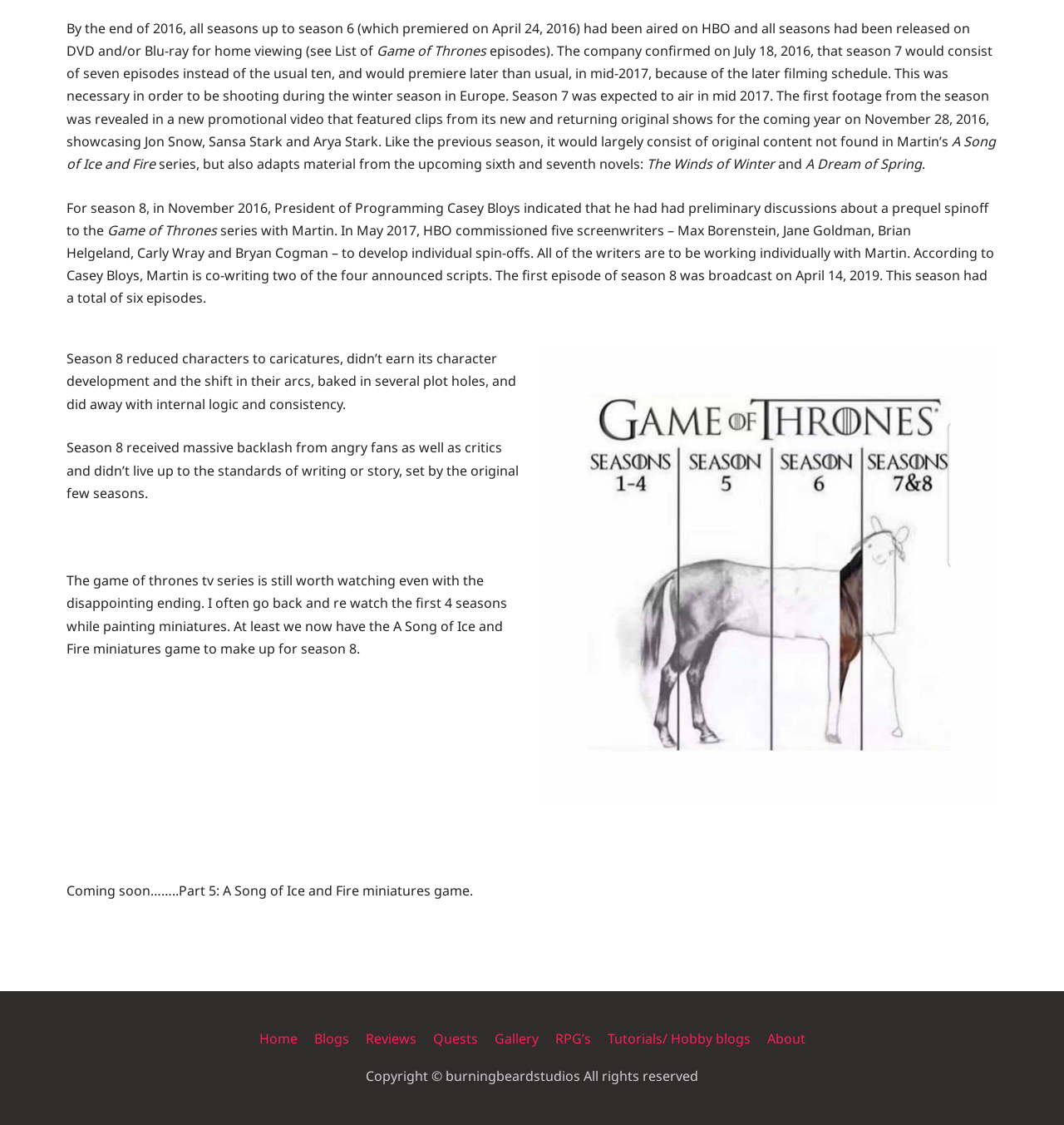Respond with a single word or short phrase to the following question: 
How many links are in the navigation menu?

9